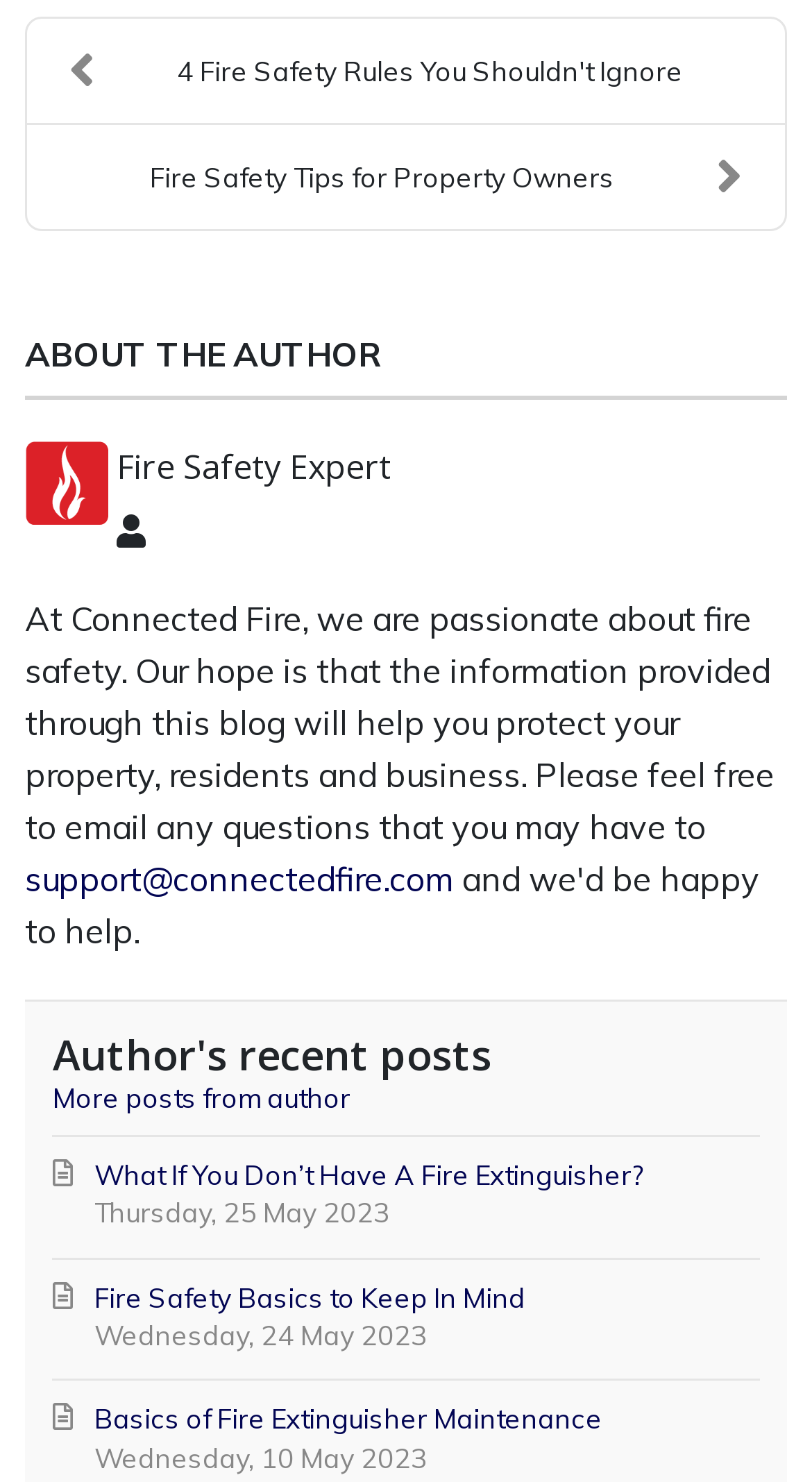Pinpoint the bounding box coordinates of the clickable element to carry out the following instruction: "Take a virtual tour."

None